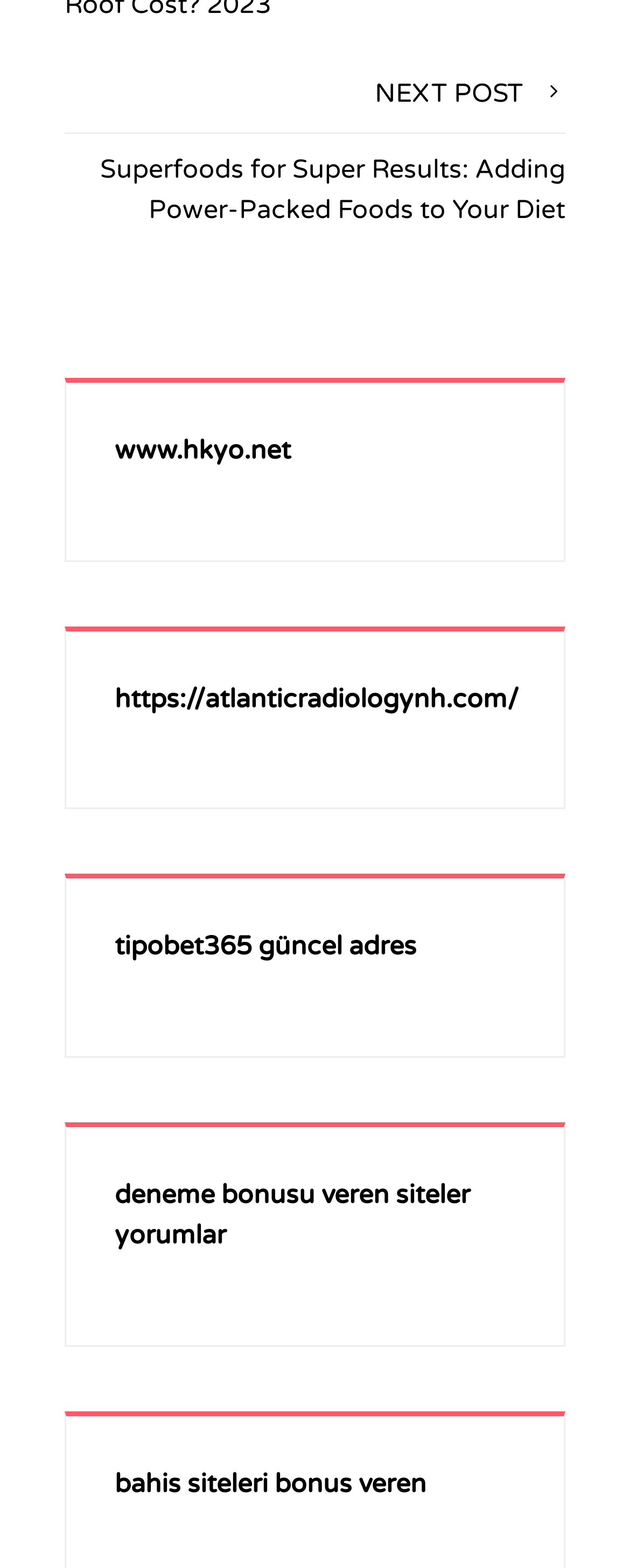Respond to the question with just a single word or phrase: 
Are all links on the webpage located at the same vertical position?

No